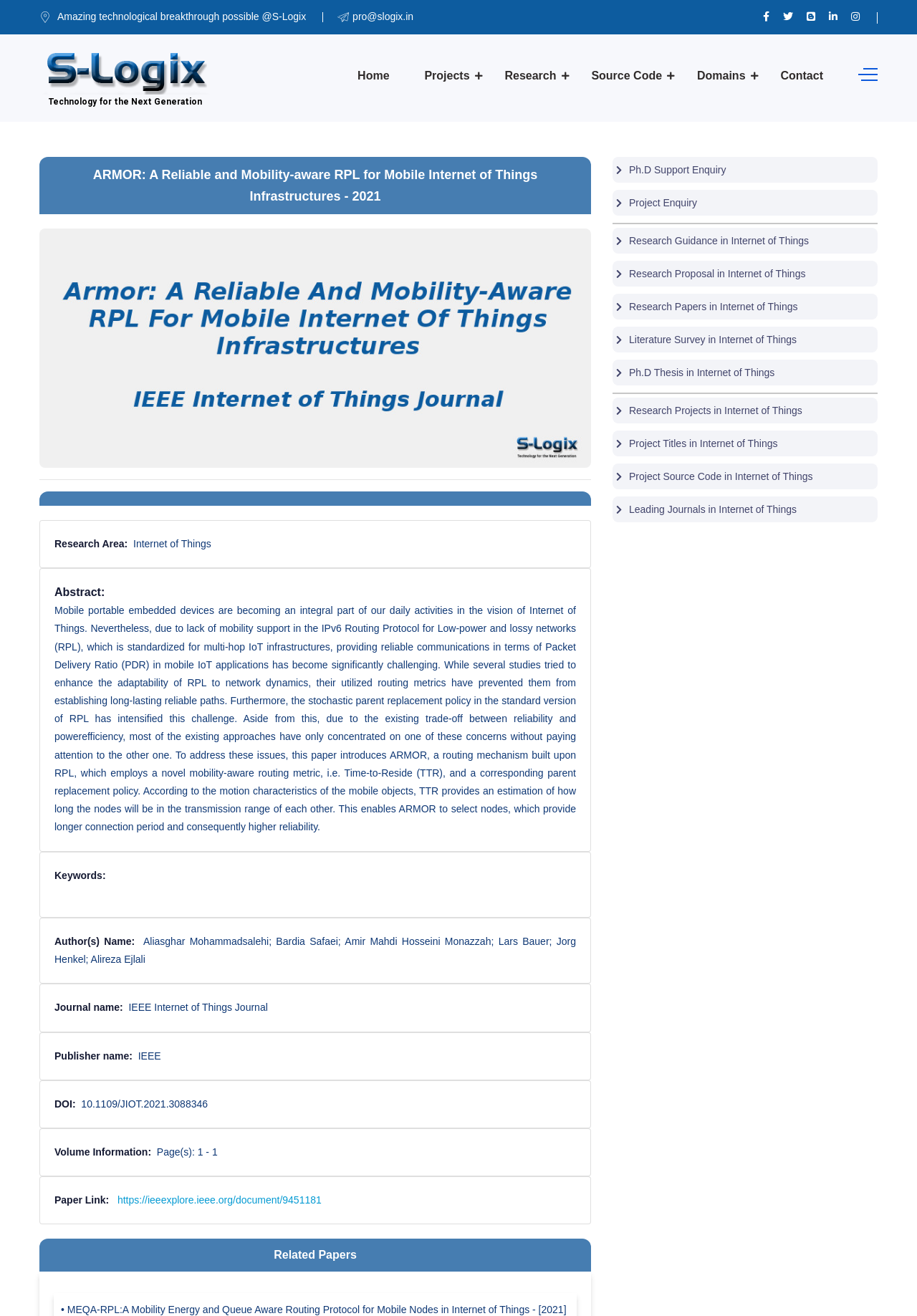Identify the bounding box coordinates necessary to click and complete the given instruction: "Contact S-Logix".

[0.851, 0.026, 0.898, 0.089]